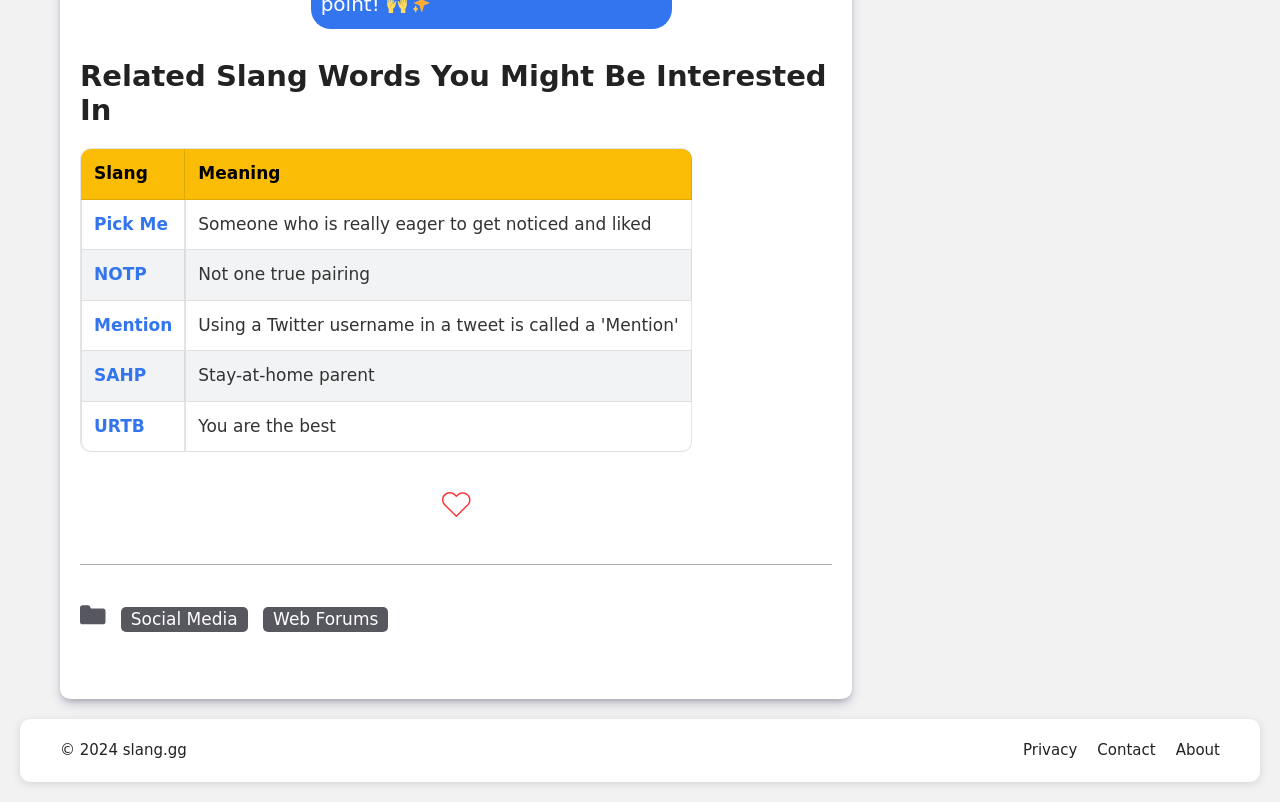What is the meaning of 'Pick Me' in the table?
Answer with a single word or phrase, using the screenshot for reference.

Someone who is really eager to get noticed and liked